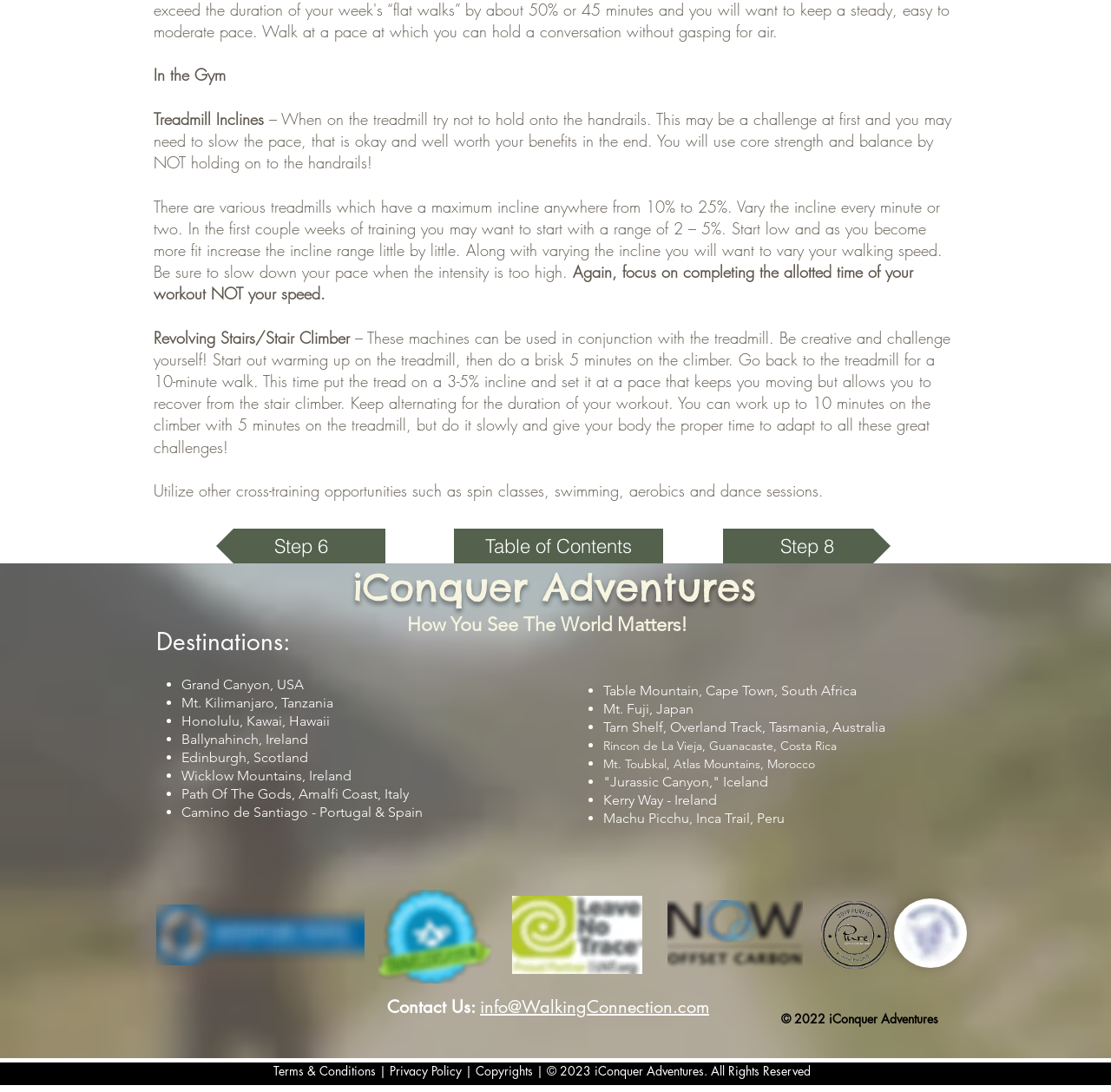Find the bounding box coordinates for the element that must be clicked to complete the instruction: "Contact Us through email". The coordinates should be four float numbers between 0 and 1, indicated as [left, top, right, bottom].

[0.432, 0.912, 0.638, 0.933]